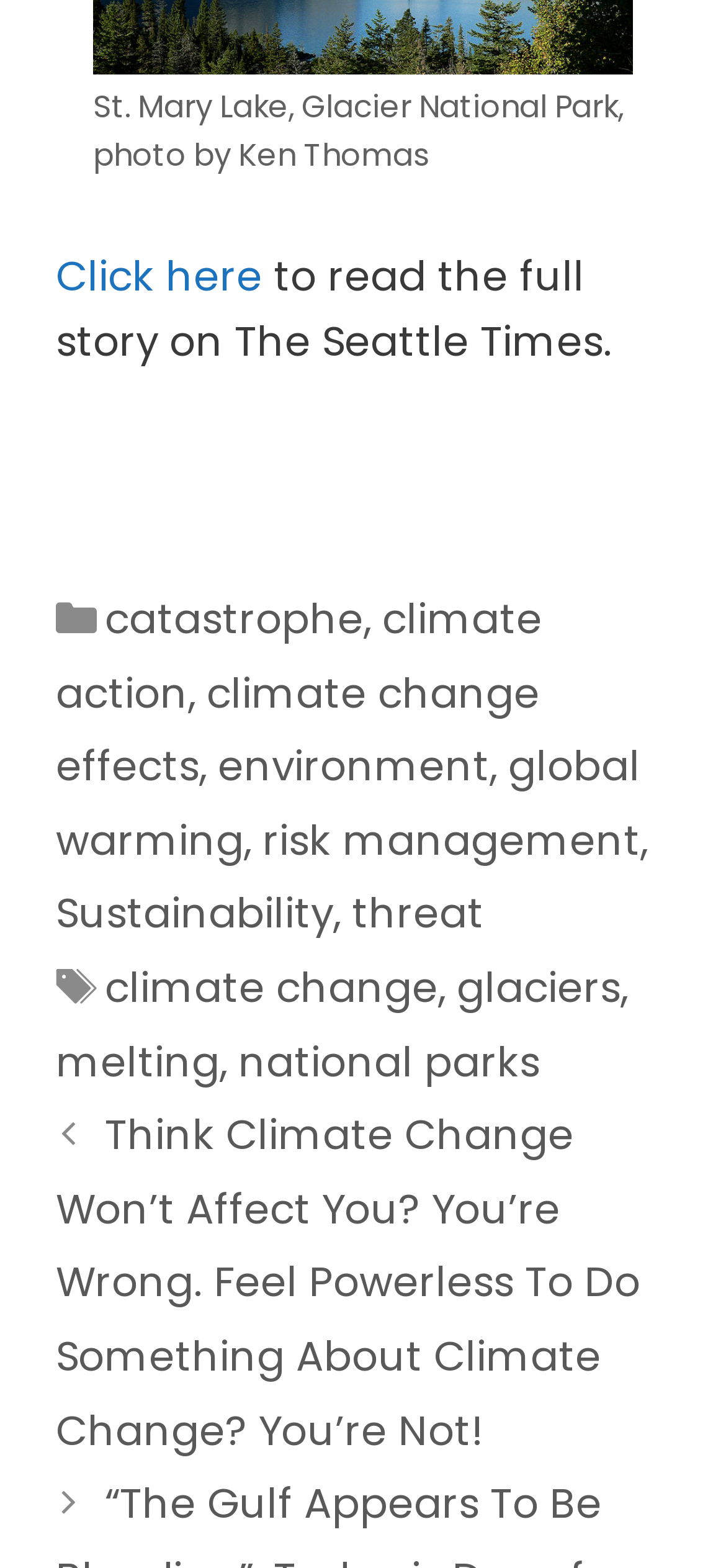Could you indicate the bounding box coordinates of the region to click in order to complete this instruction: "Explore the topic of climate action.".

[0.077, 0.377, 0.747, 0.46]